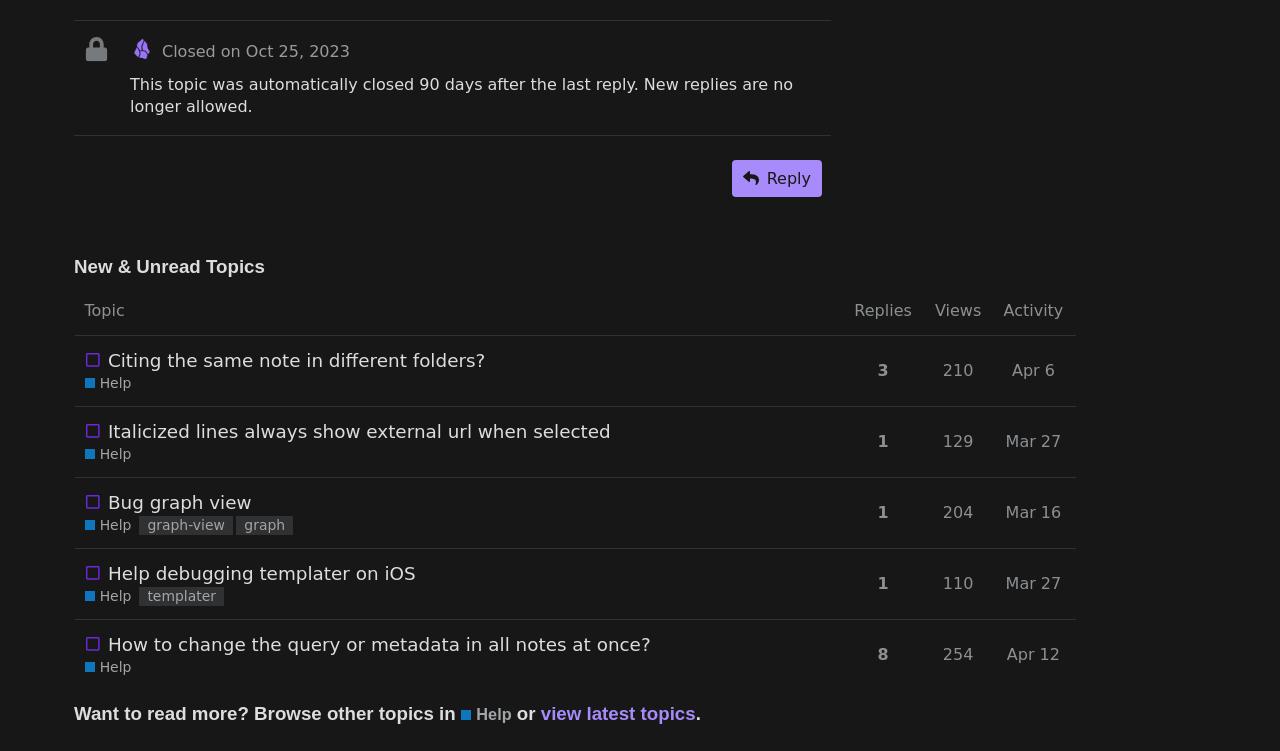How many topics are listed on this page?
Give a thorough and detailed response to the question.

The number of topics listed on this page can be determined by counting the number of rows in the table, which contains four rows, each representing a different topic.